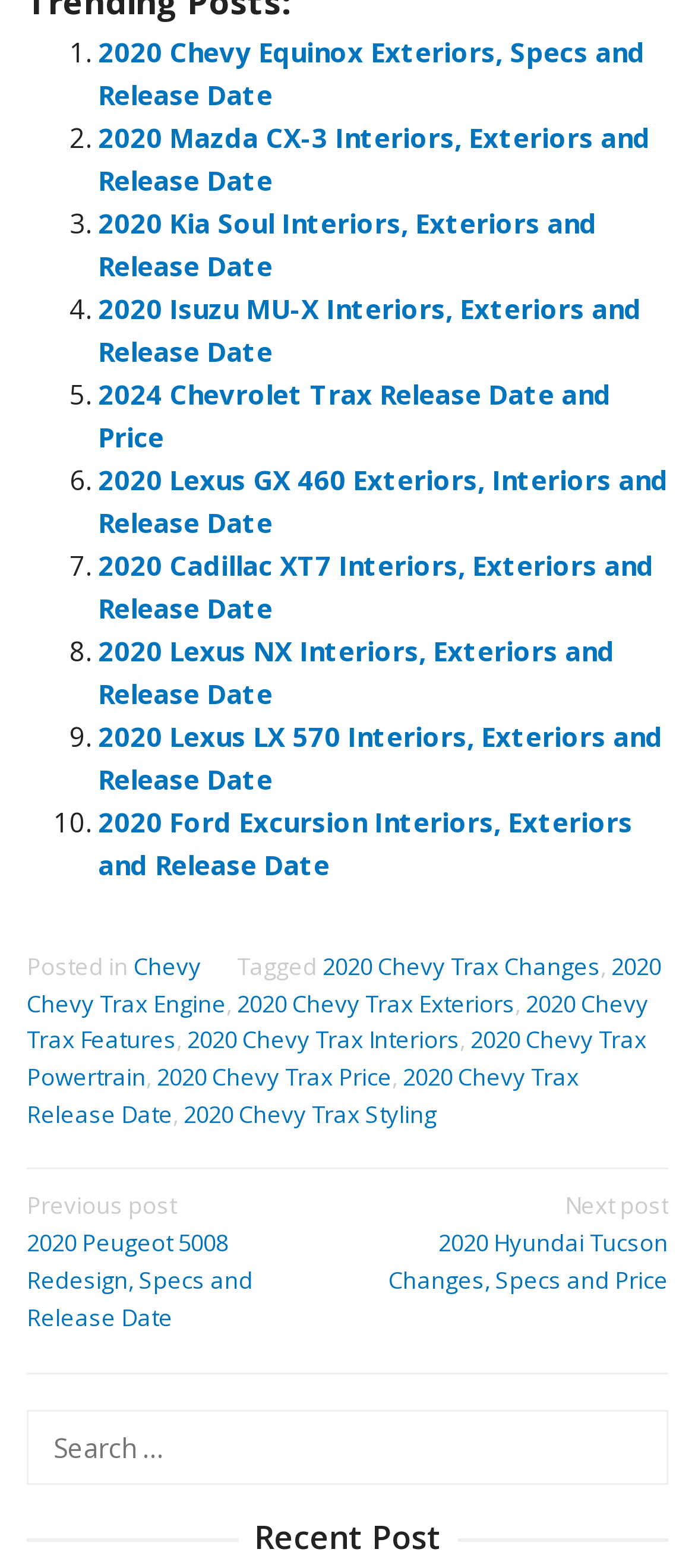Please predict the bounding box coordinates of the element's region where a click is necessary to complete the following instruction: "Click on 2020 Chevy Equinox Exteriors, Specs and Release Date". The coordinates should be represented by four float numbers between 0 and 1, i.e., [left, top, right, bottom].

[0.141, 0.021, 0.928, 0.071]